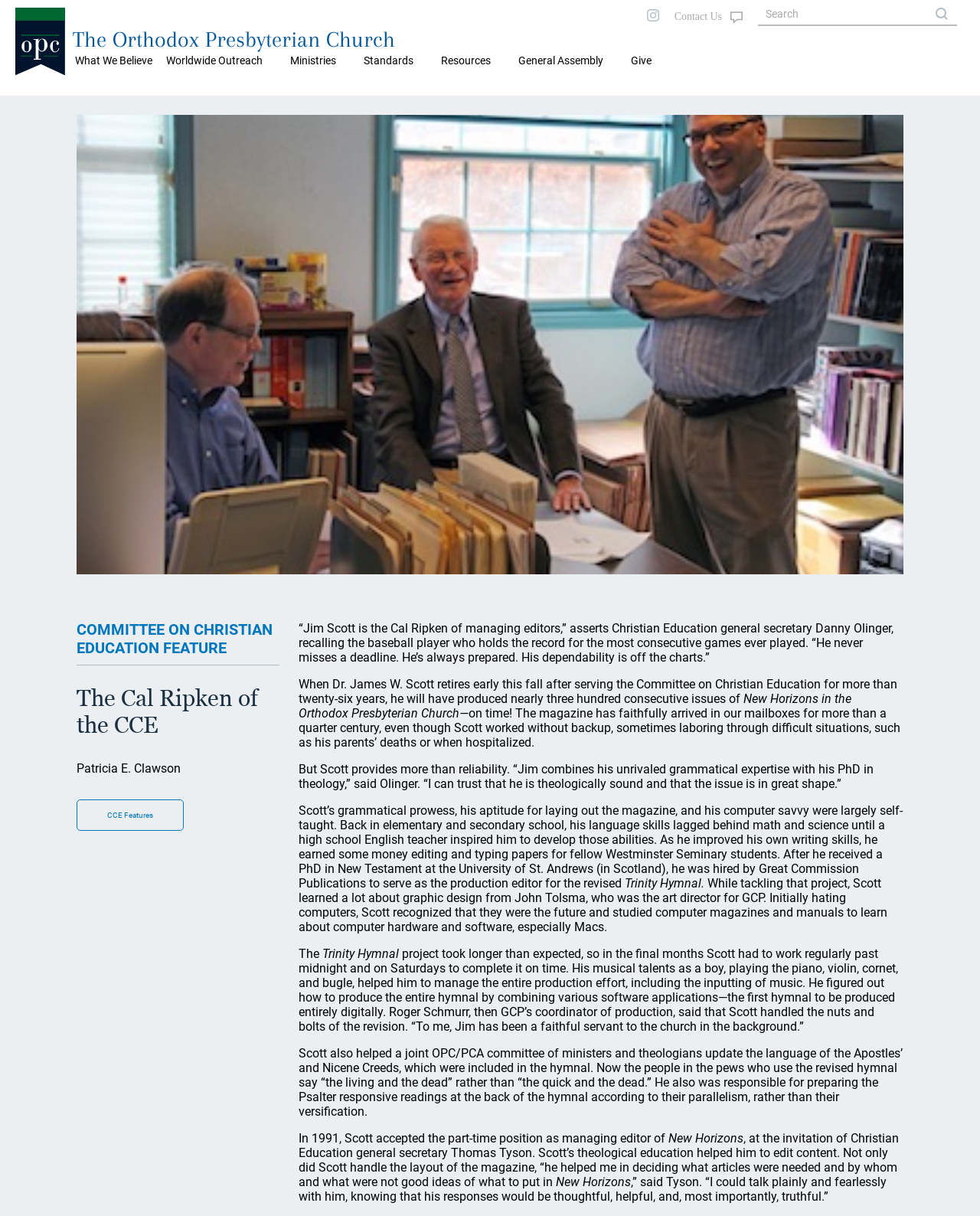Please find and report the primary heading text from the webpage.

COMMITTEE ON CHRISTIAN EDUCATION FEATURE